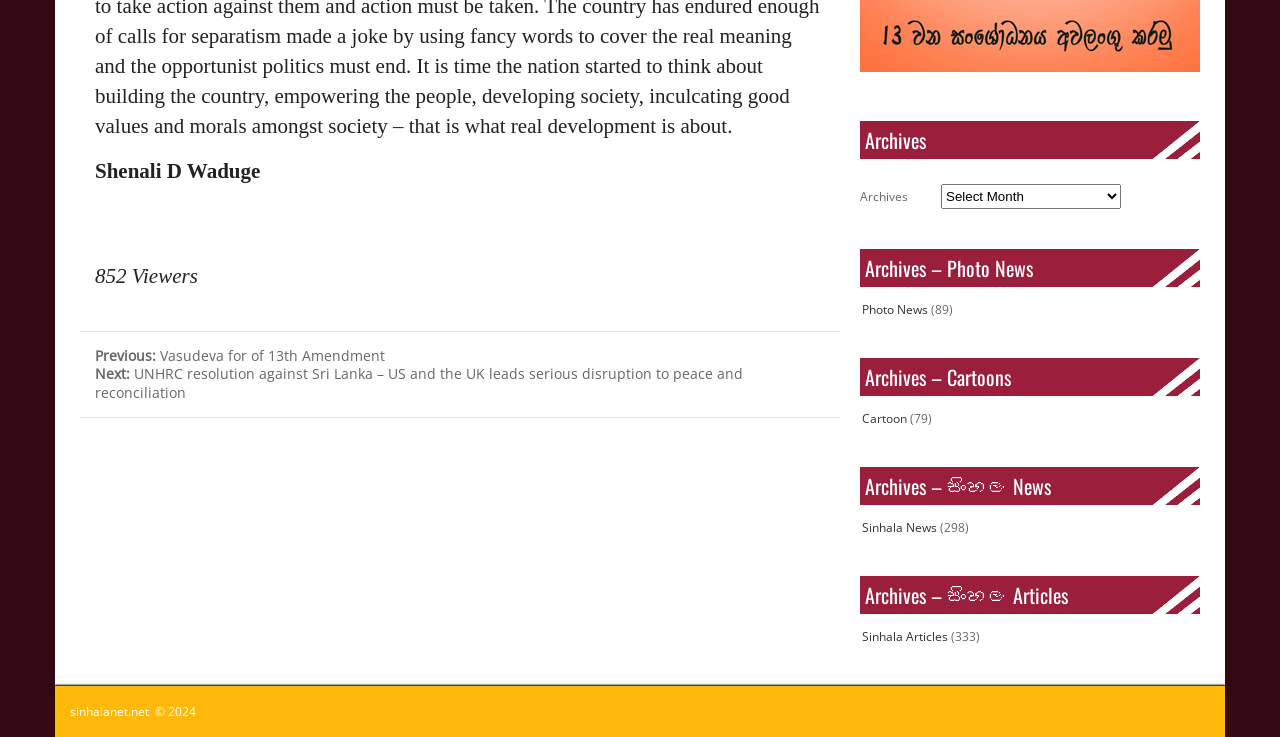Based on the visual content of the image, answer the question thoroughly: How many viewers are there?

The number of viewers is mentioned at the top of the webpage, which is '852 Viewers'.